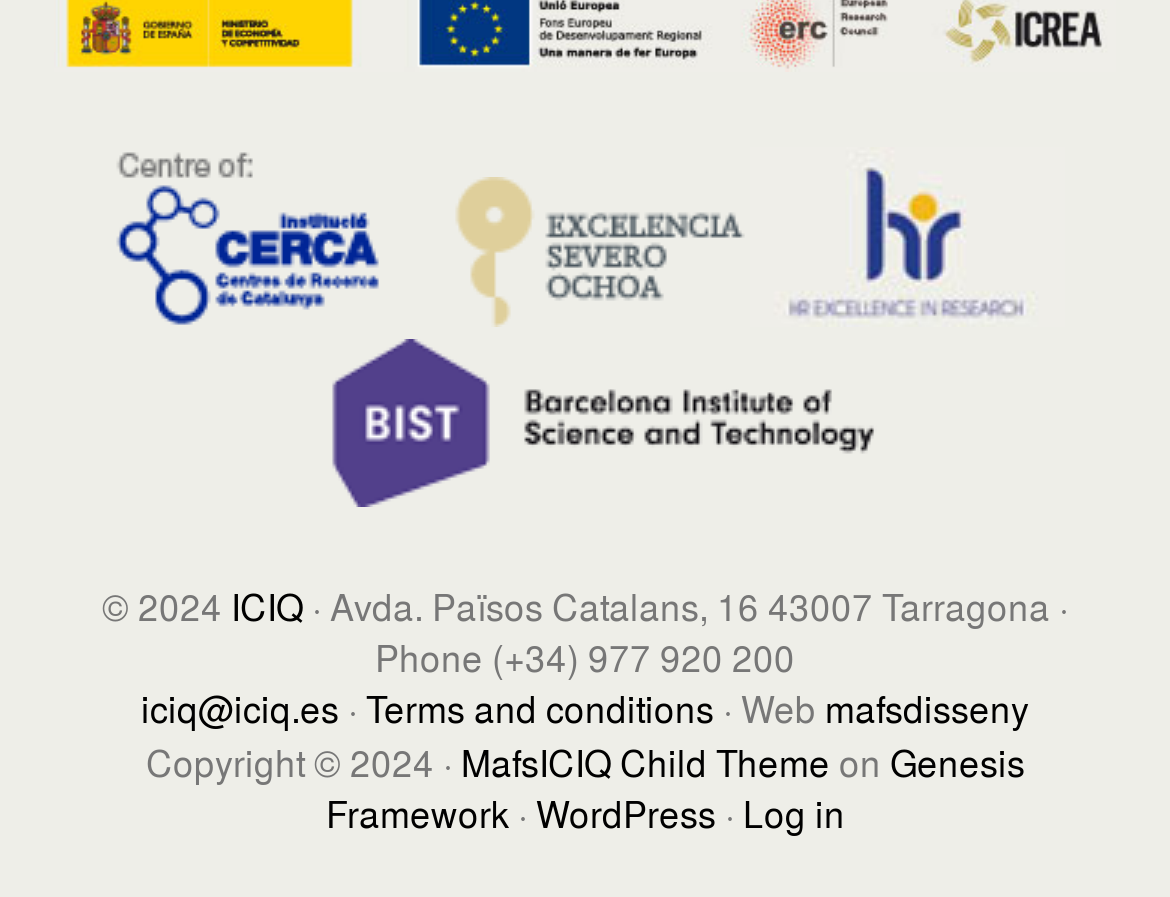Find the bounding box coordinates of the element to click in order to complete the given instruction: "Visit the ICIQ website."

[0.19, 0.644, 0.259, 0.704]